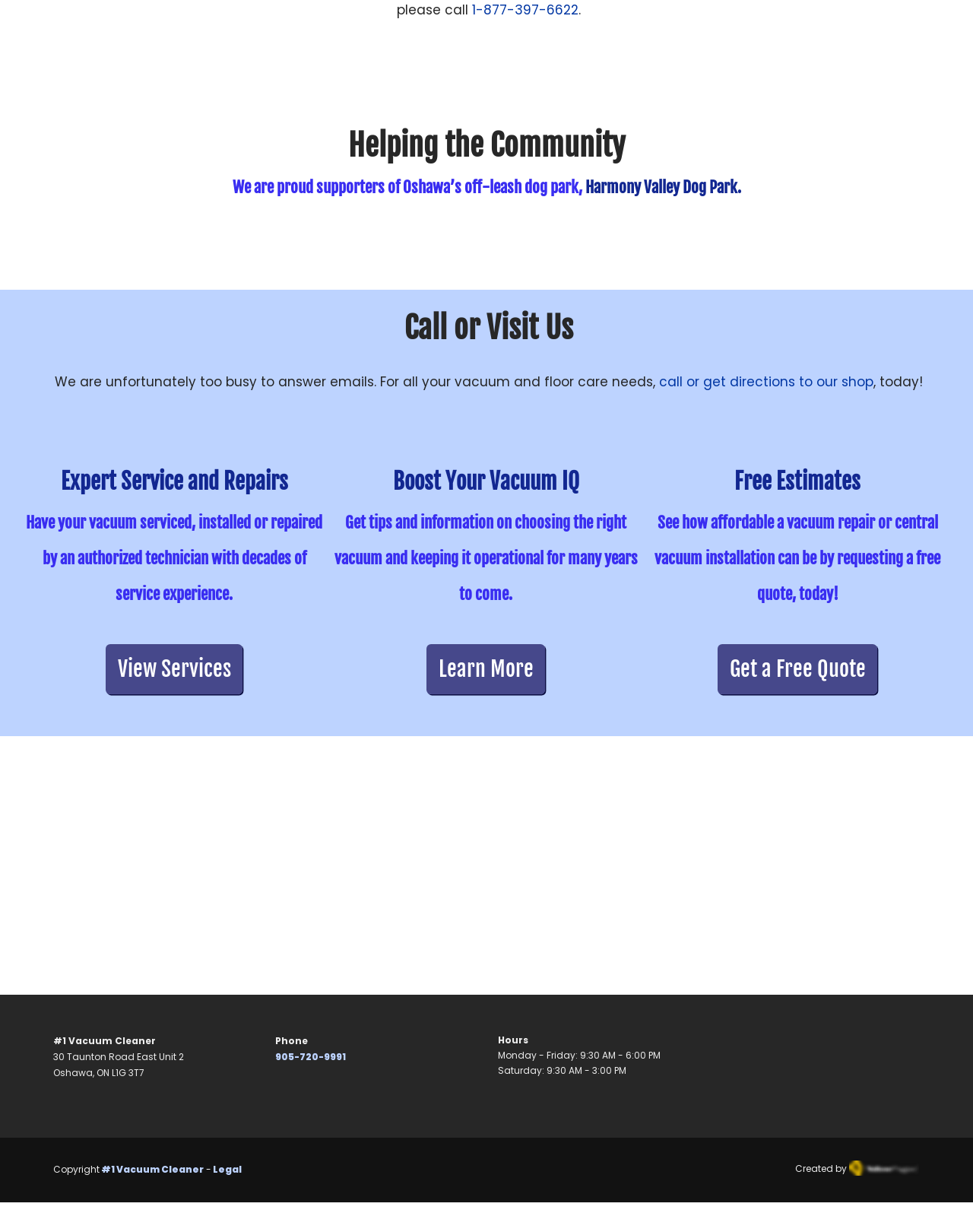Please provide the bounding box coordinates for the element that needs to be clicked to perform the following instruction: "View services". The coordinates should be given as four float numbers between 0 and 1, i.e., [left, top, right, bottom].

[0.109, 0.523, 0.249, 0.563]